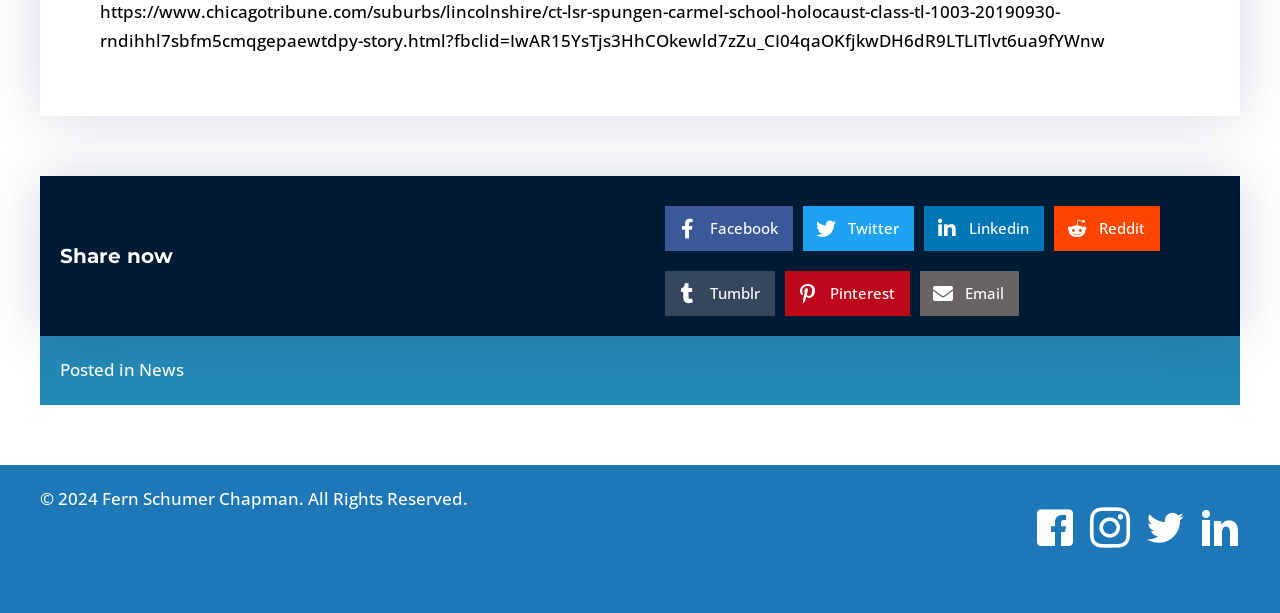Give a concise answer using one word or a phrase to the following question:
What is the topic of the article?

Holocaust class